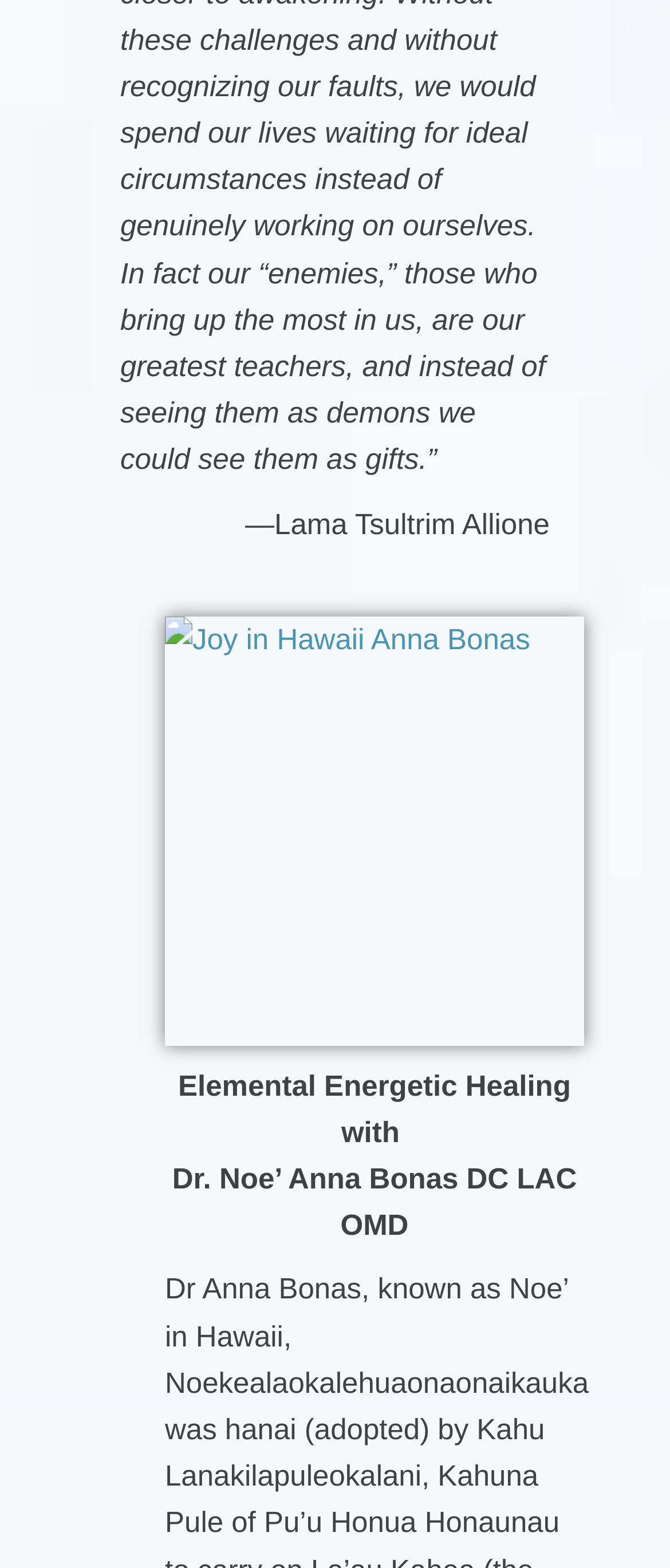Please find the bounding box for the UI element described by: "alt="Joy in Hawaii Anna Bonas"".

[0.246, 0.393, 0.872, 0.667]